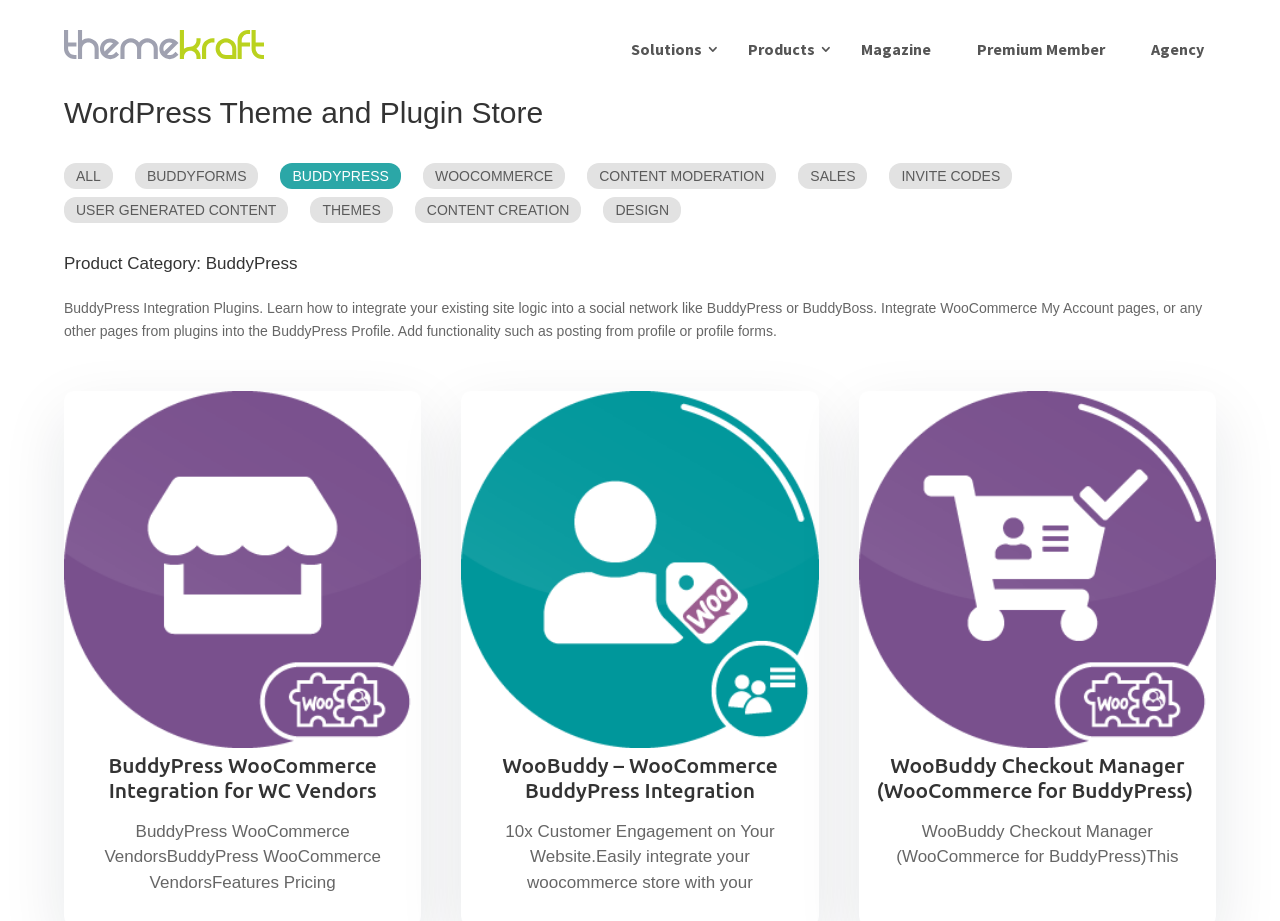How many products are displayed on the webpage?
Could you please answer the question thoroughly and with as much detail as possible?

Upon examining the webpage, I count three product figures with corresponding headings and descriptions. These products are BuddyPress WooCommerce Integration for WC Vendors, WooBuddy – WooCommerce BuddyPress Integration, and WooBuddy Checkout Manager (WooCommerce for BuddyPress).